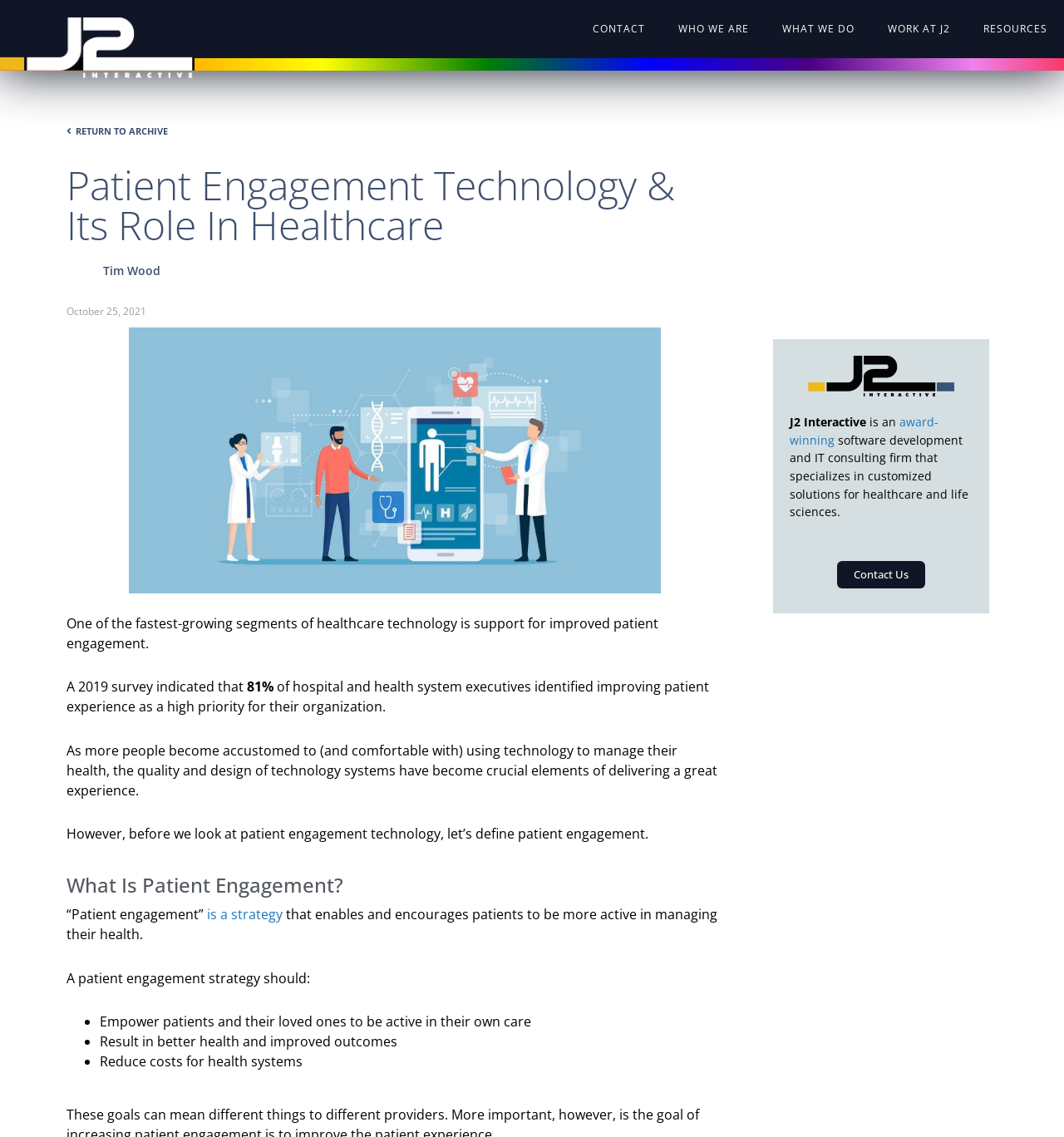What percentage of hospital executives prioritize patient experience?
Could you give a comprehensive explanation in response to this question?

I determined the percentage by looking at the text 'A 2019 survey indicated that 81% of hospital and health system executives identified improving patient experience as a high priority for their organization.' This suggests that 81% of hospital executives prioritize patient experience.